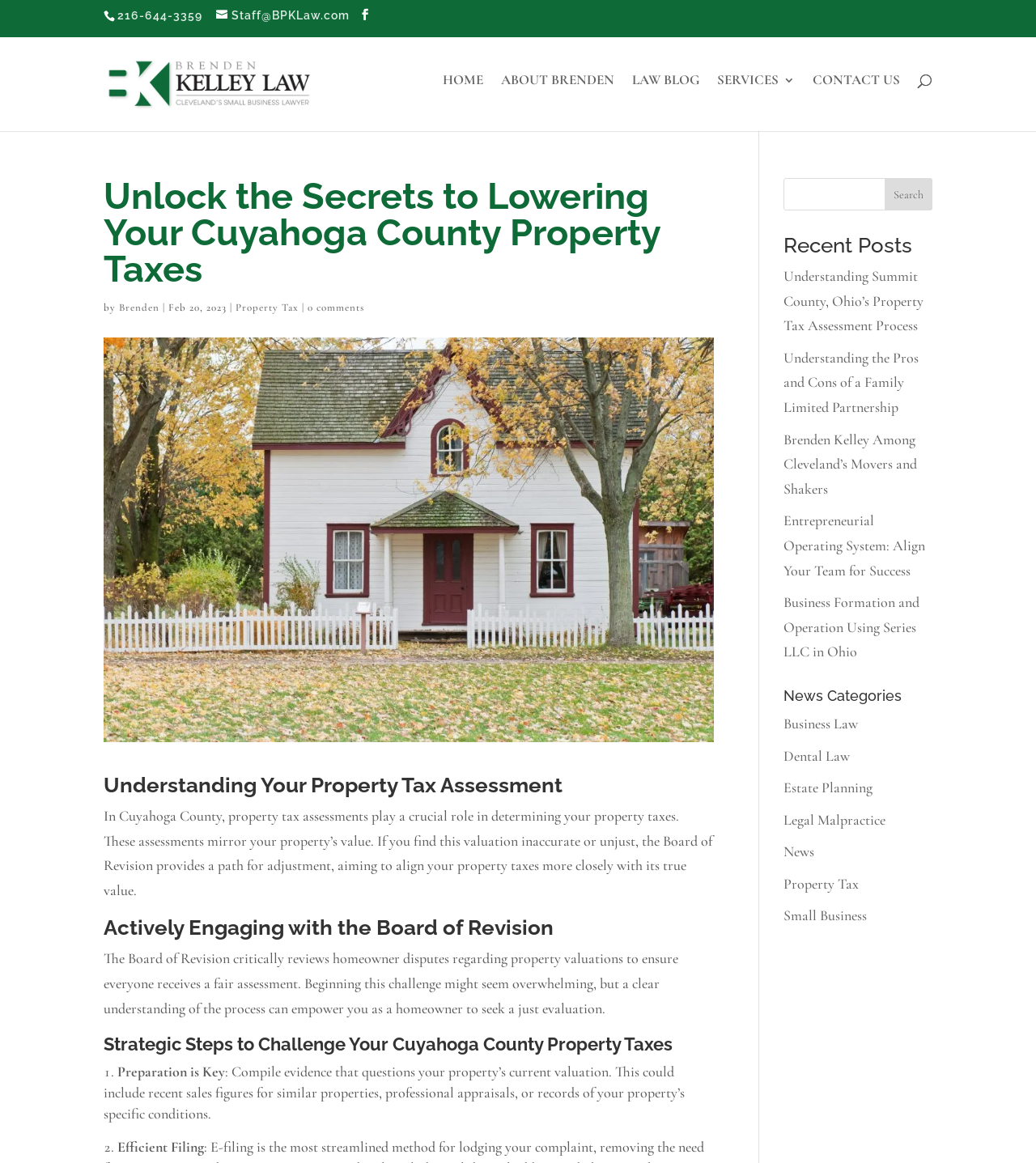Find the bounding box coordinates of the element you need to click on to perform this action: 'Read about property tax'. The coordinates should be represented by four float values between 0 and 1, in the format [left, top, right, bottom].

[0.227, 0.259, 0.288, 0.27]